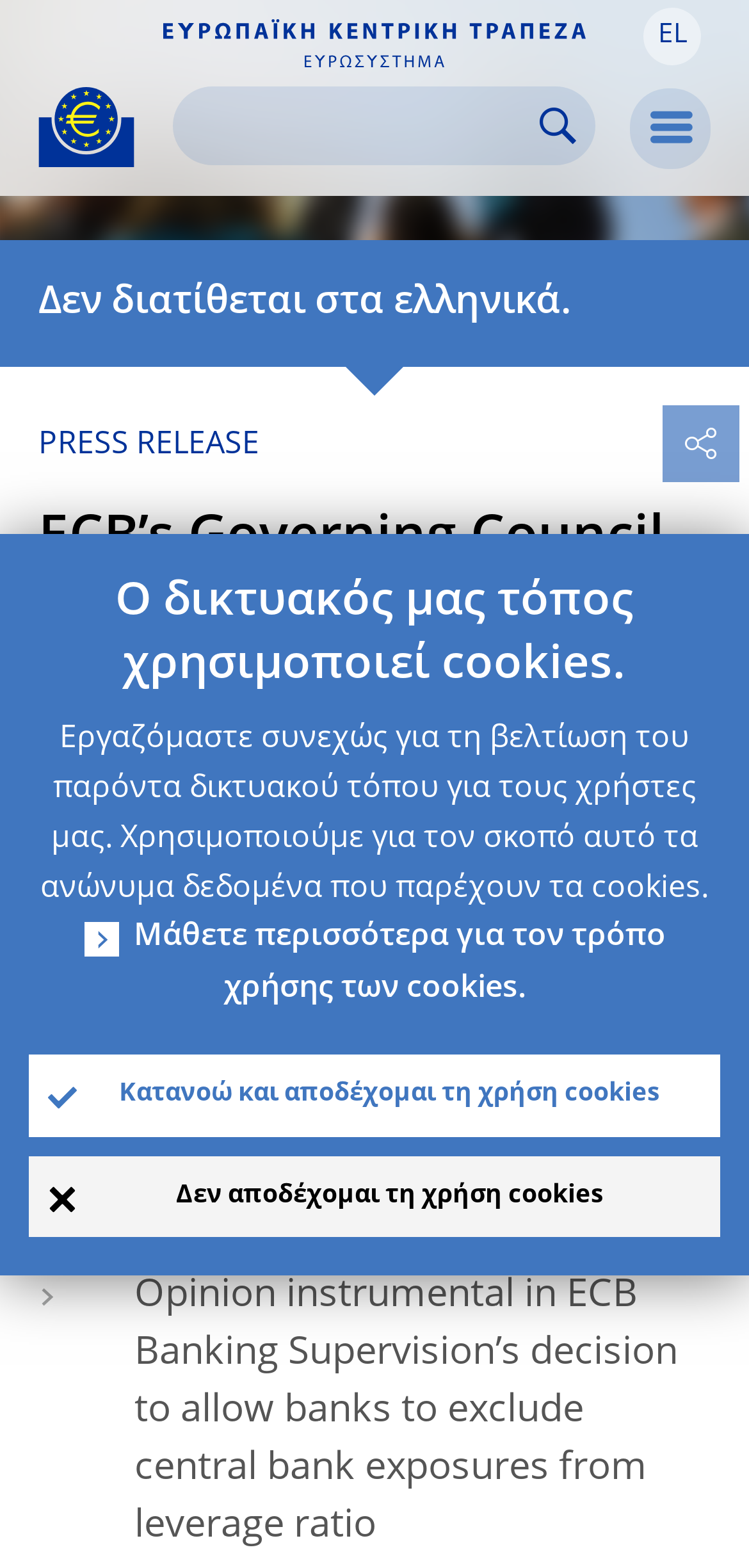Determine the main heading of the webpage and generate its text.

ECB’s Governing Council says that exceptional circumstances justify leverage ratio relief